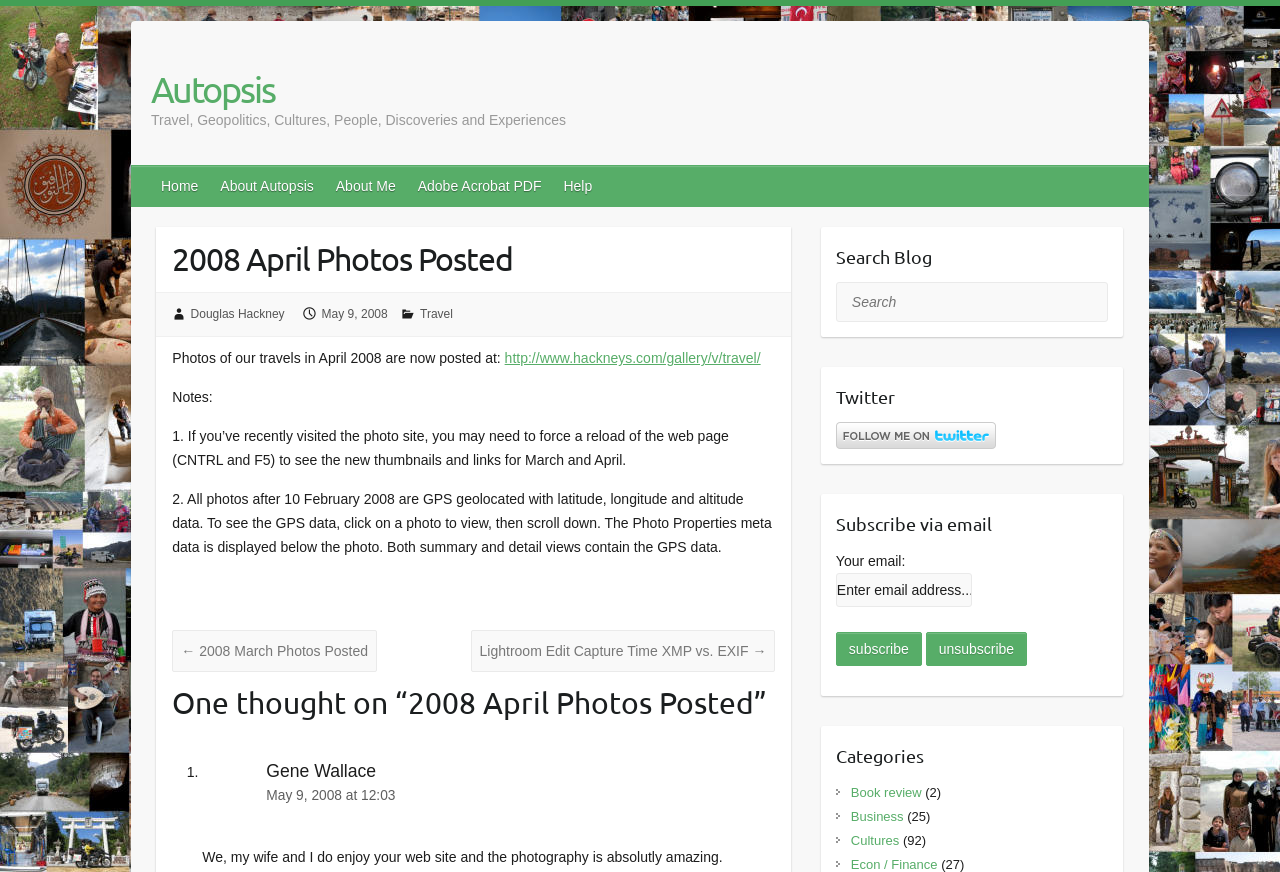Please specify the bounding box coordinates of the clickable region to carry out the following instruction: "Search for something in the blog". The coordinates should be four float numbers between 0 and 1, in the format [left, top, right, bottom].

[0.653, 0.323, 0.866, 0.369]